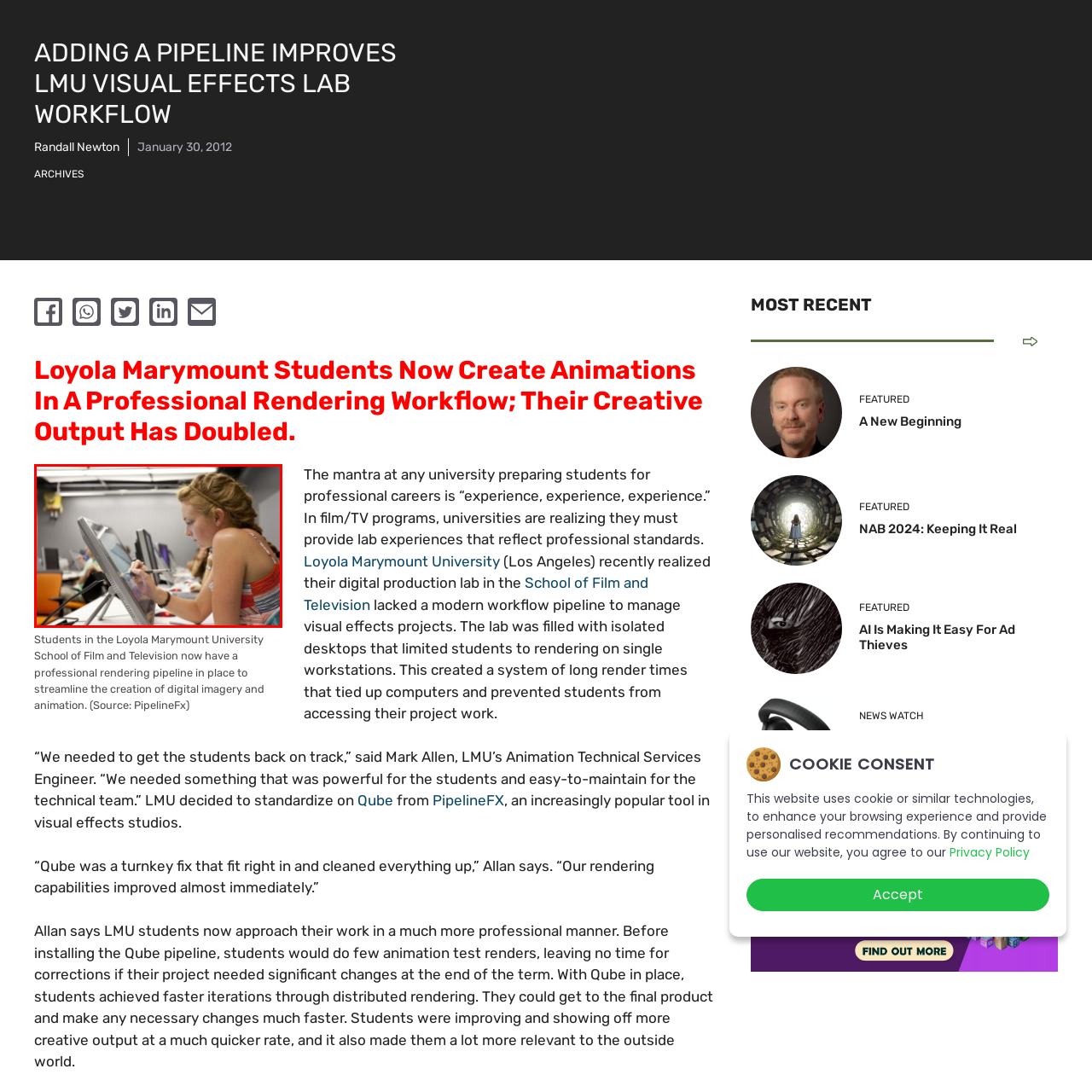Give an in-depth description of the image highlighted with the red boundary.

In this engaging image, a student at Loyola Marymount University is seen intently working on a digital drawing tablet, showcasing the modern tools available in the School of Film and Television. The setup reflects a collaborative and technologically advanced environment, characteristic of the newly implemented professional rendering pipeline designed to streamline digital animation and visual effects workflows. The student’s focused expression highlights the hands-on experience that enhances their learning and creative output, pivotal in preparing them for the demands of the industry. Other students are visible in the background, emphasizing a dynamic and interactive educational atmosphere where creativity flourishes through advanced technology.